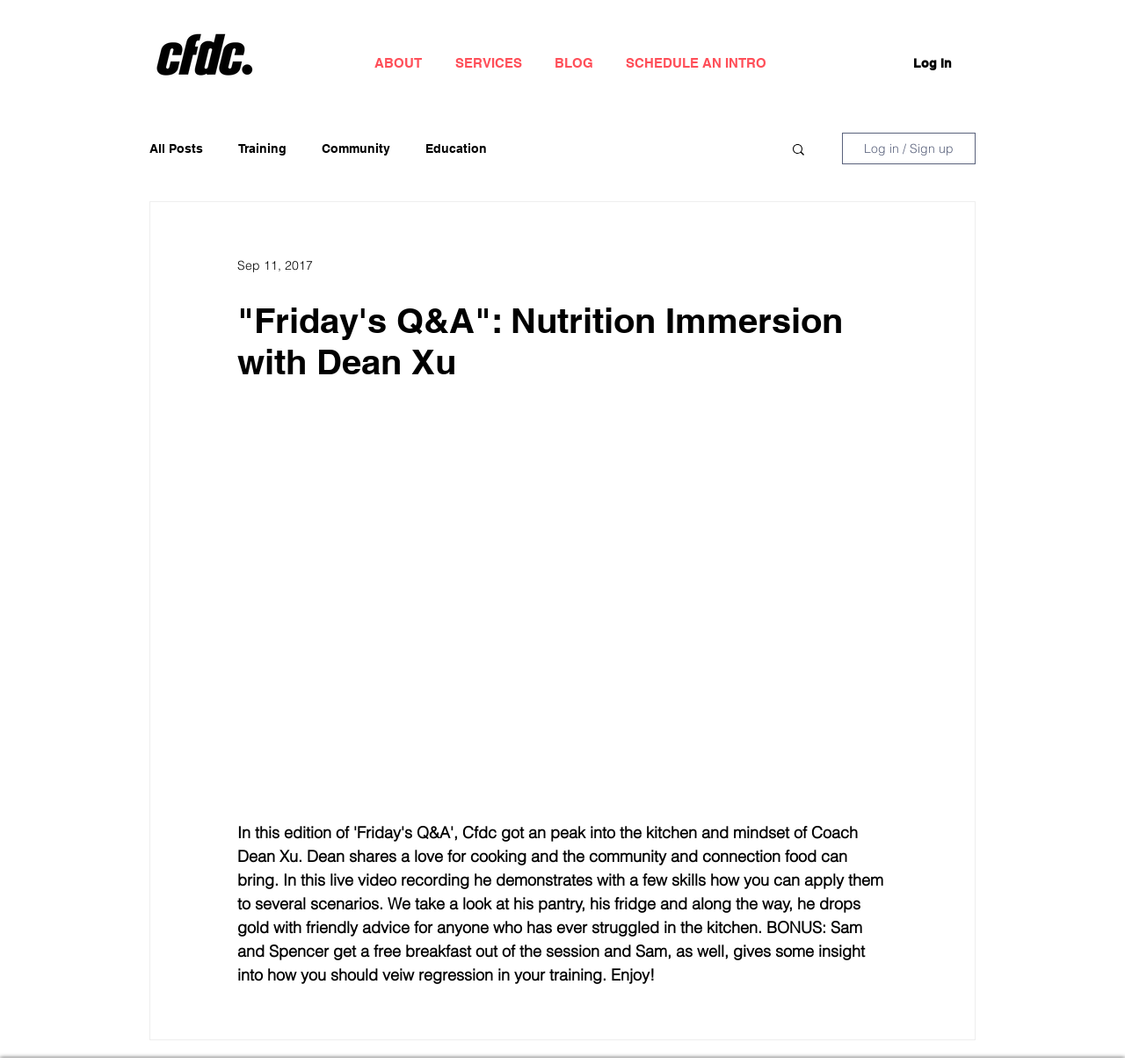Locate the UI element described by Log in / Sign up and provide its bounding box coordinates. Use the format (top-left x, top-left y, bottom-right x, bottom-right y) with all values as floating point numbers between 0 and 1.

[0.748, 0.125, 0.867, 0.154]